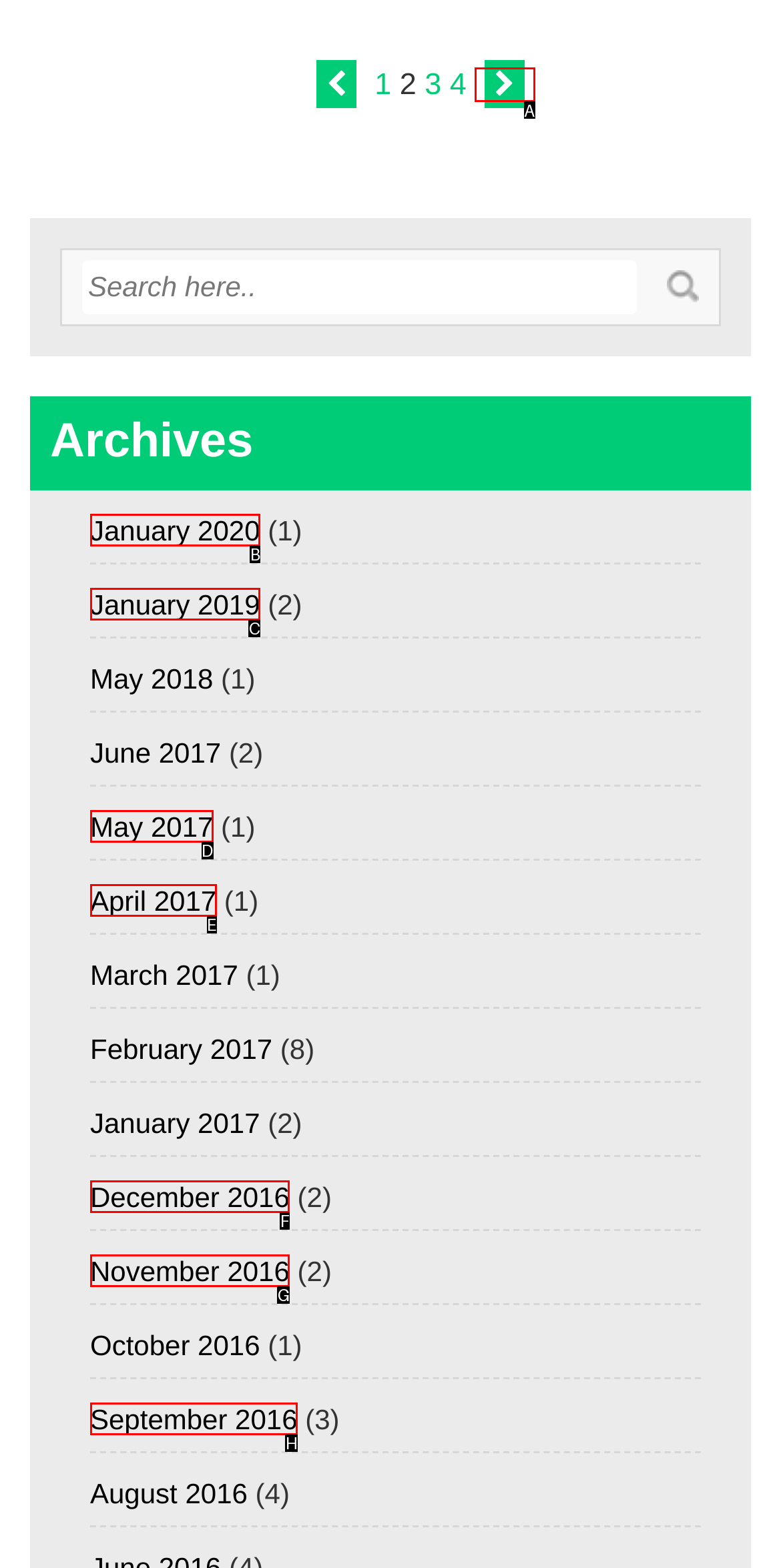Based on the description: parent_node: 1 2 3 4, identify the matching lettered UI element.
Answer by indicating the letter from the choices.

A